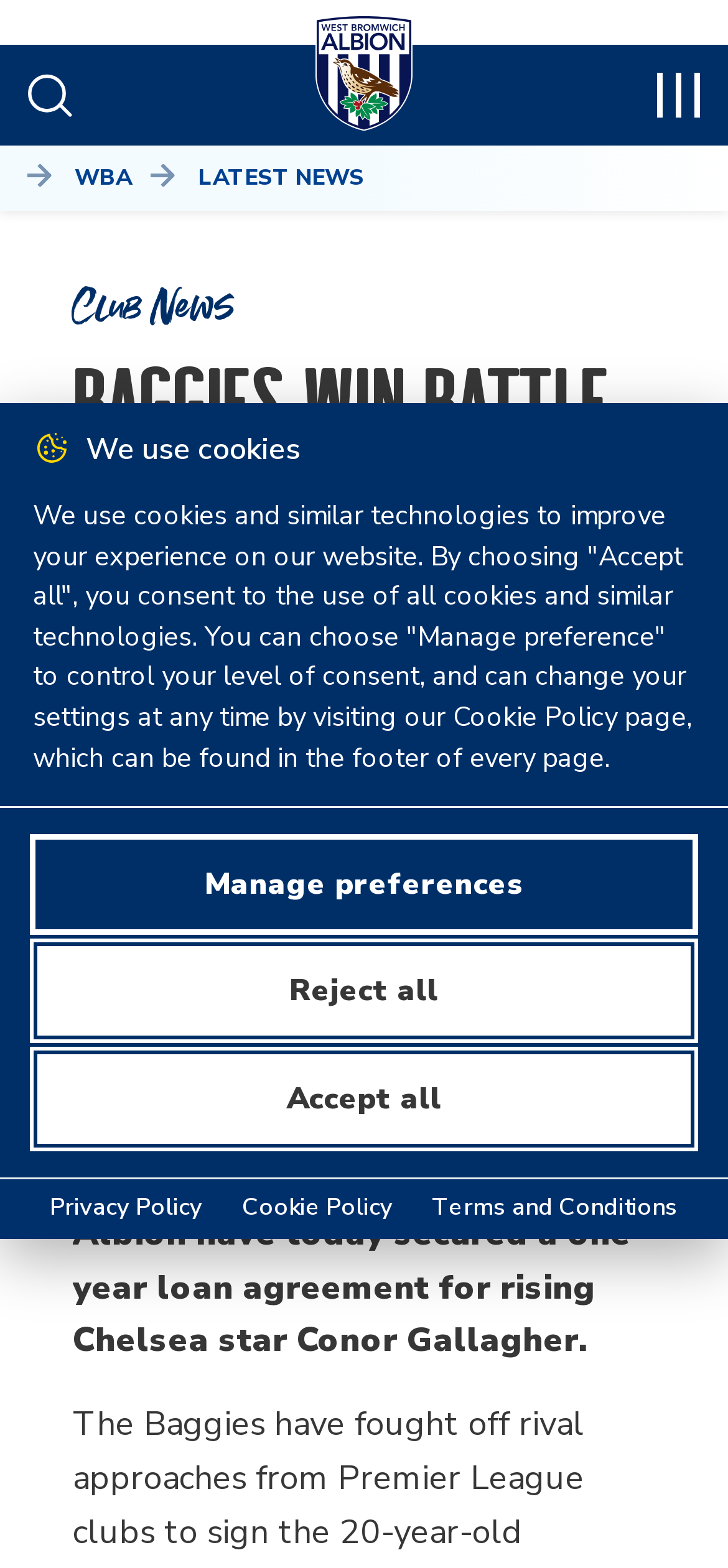What is the name of the football club?
With the help of the image, please provide a detailed response to the question.

I found the answer by looking at the link element with the text 'West Bromwich Albion' which is located at the top of the webpage, indicating that it is the name of the football club.